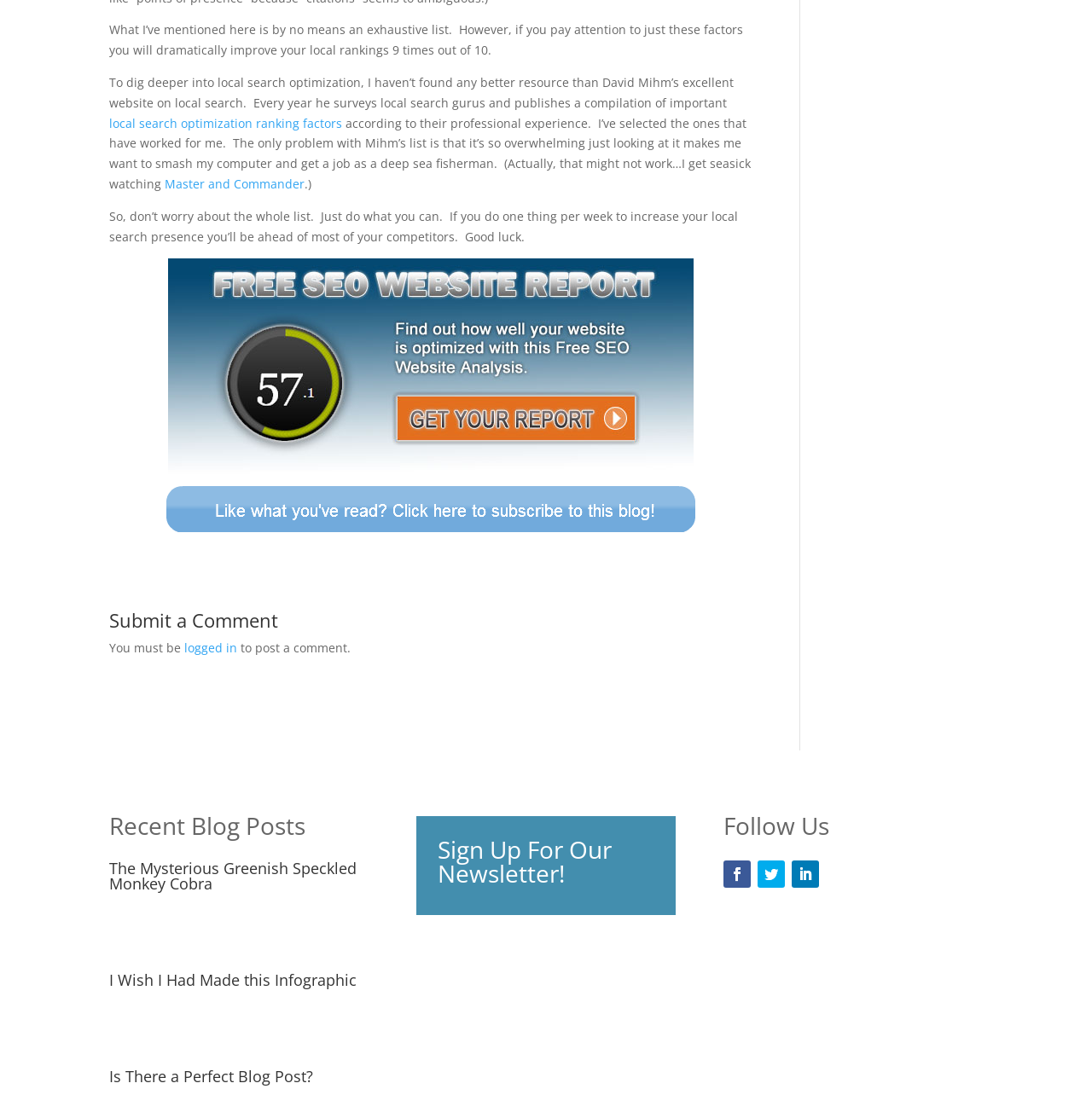Provide your answer in a single word or phrase: 
What is required to post a comment?

Login